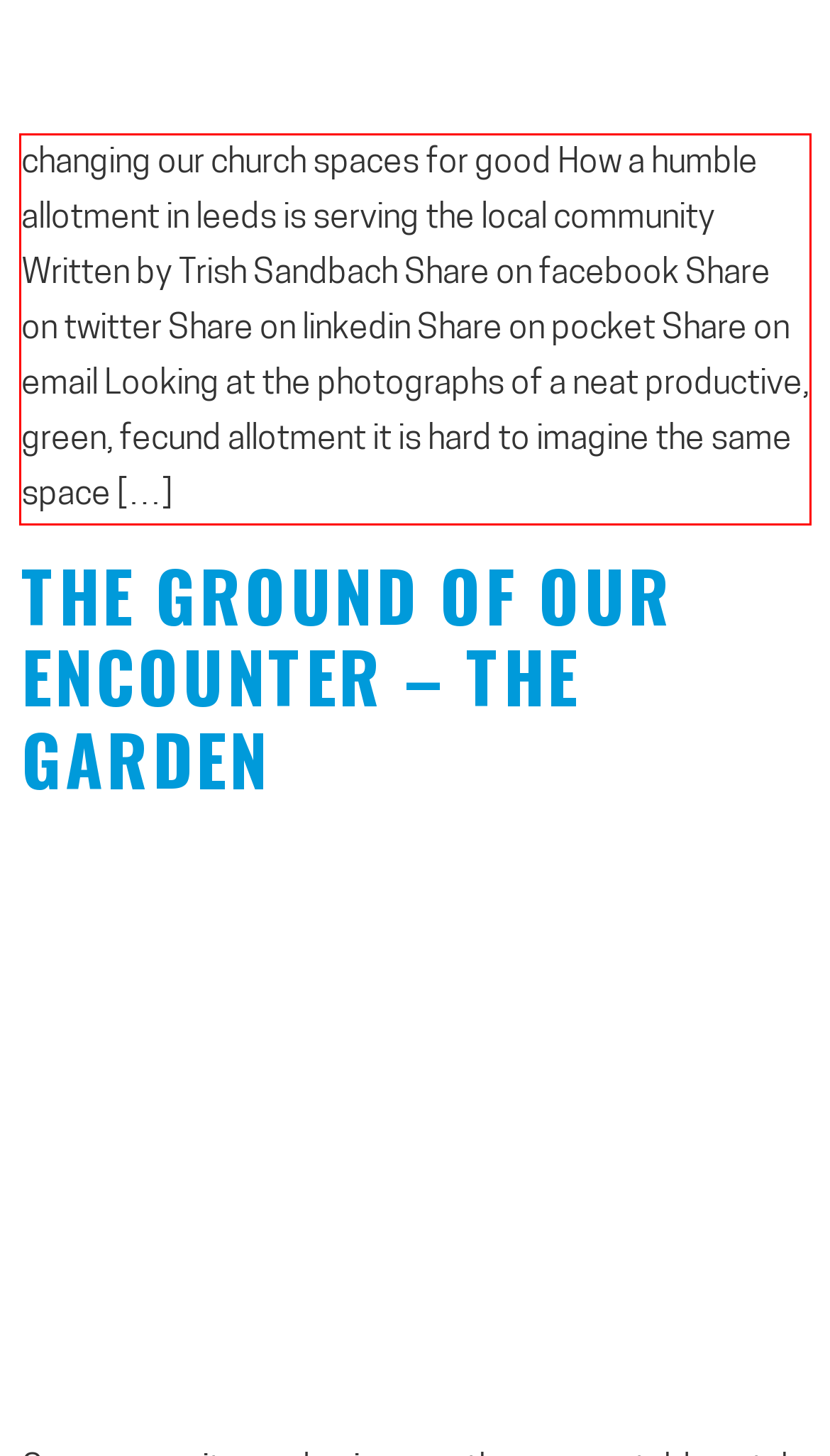Given a screenshot of a webpage, identify the red bounding box and perform OCR to recognize the text within that box.

changing our church spaces for good How a humble allotment in leeds is serving the local community Written by Trish Sandbach Share on facebook Share on twitter Share on linkedin Share on pocket Share on email Looking at the photographs of a neat productive, green, fecund allotment it is hard to imagine the same space […]